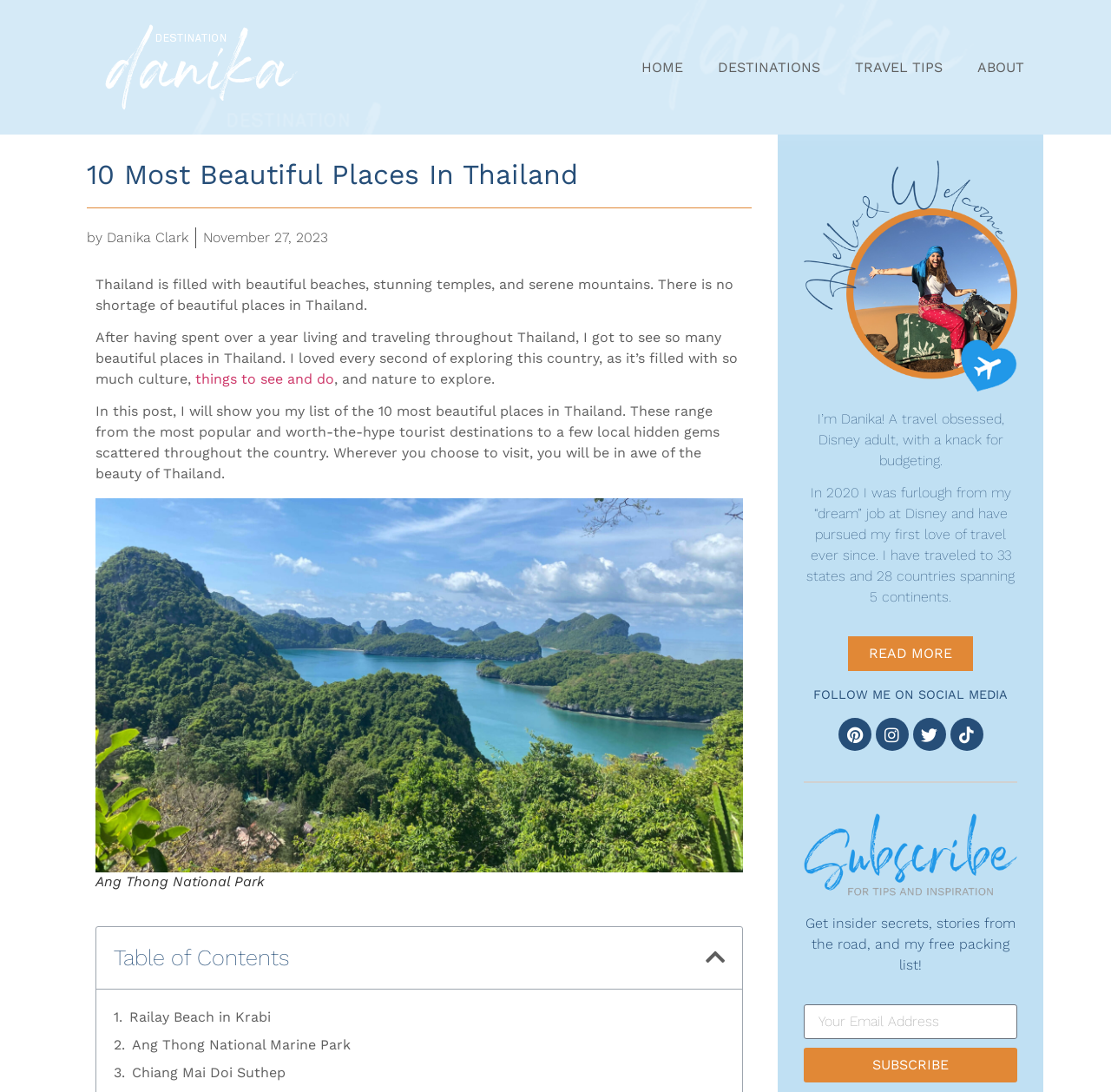Please find the bounding box coordinates (top-left x, top-left y, bottom-right x, bottom-right y) in the screenshot for the UI element described as follows: Ang Thong National Marine Park

[0.119, 0.947, 0.316, 0.966]